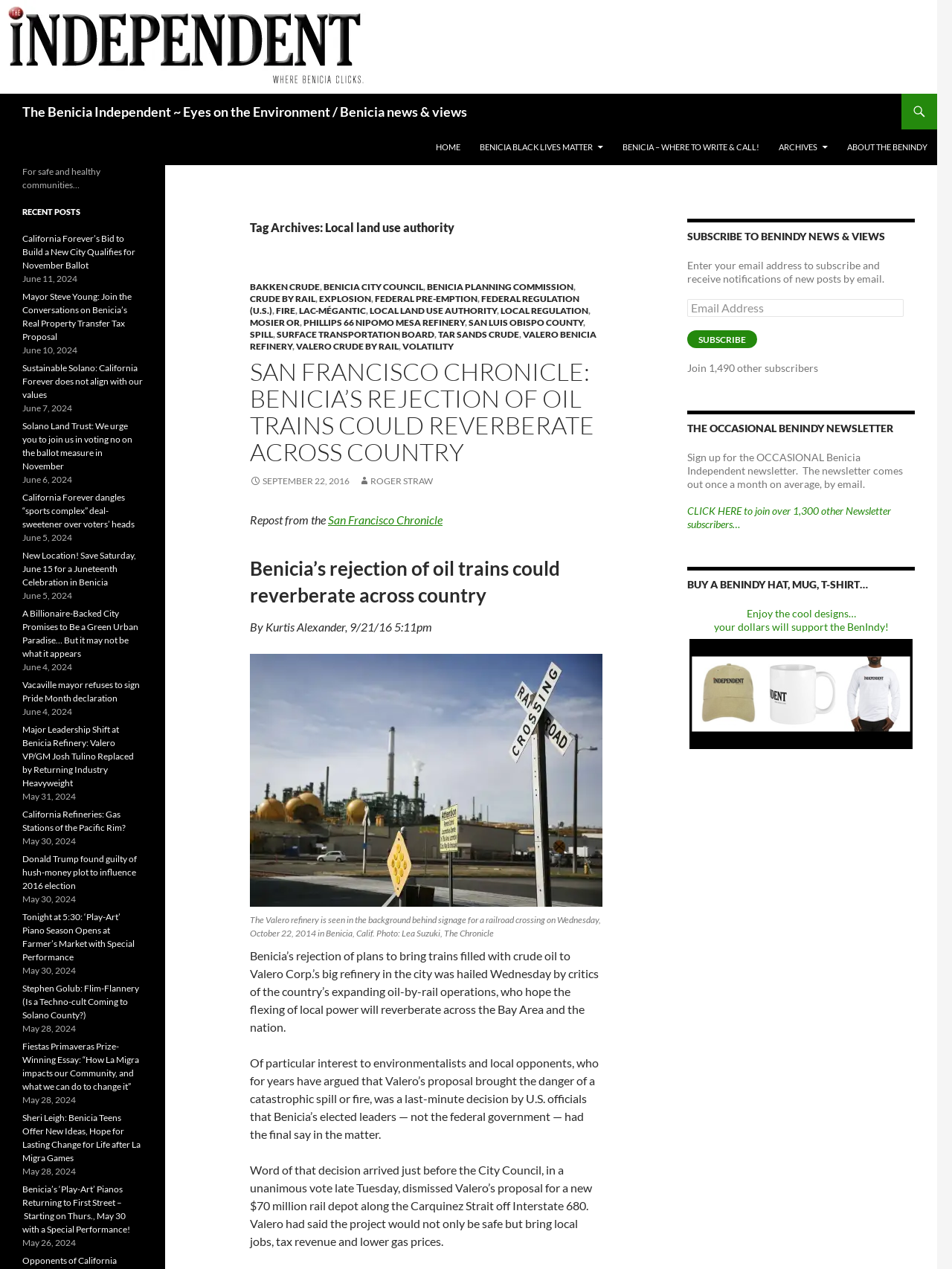Extract the bounding box coordinates of the UI element described: "Federal pre-emption". Provide the coordinates in the format [left, top, right, bottom] with values ranging from 0 to 1.

[0.394, 0.231, 0.502, 0.24]